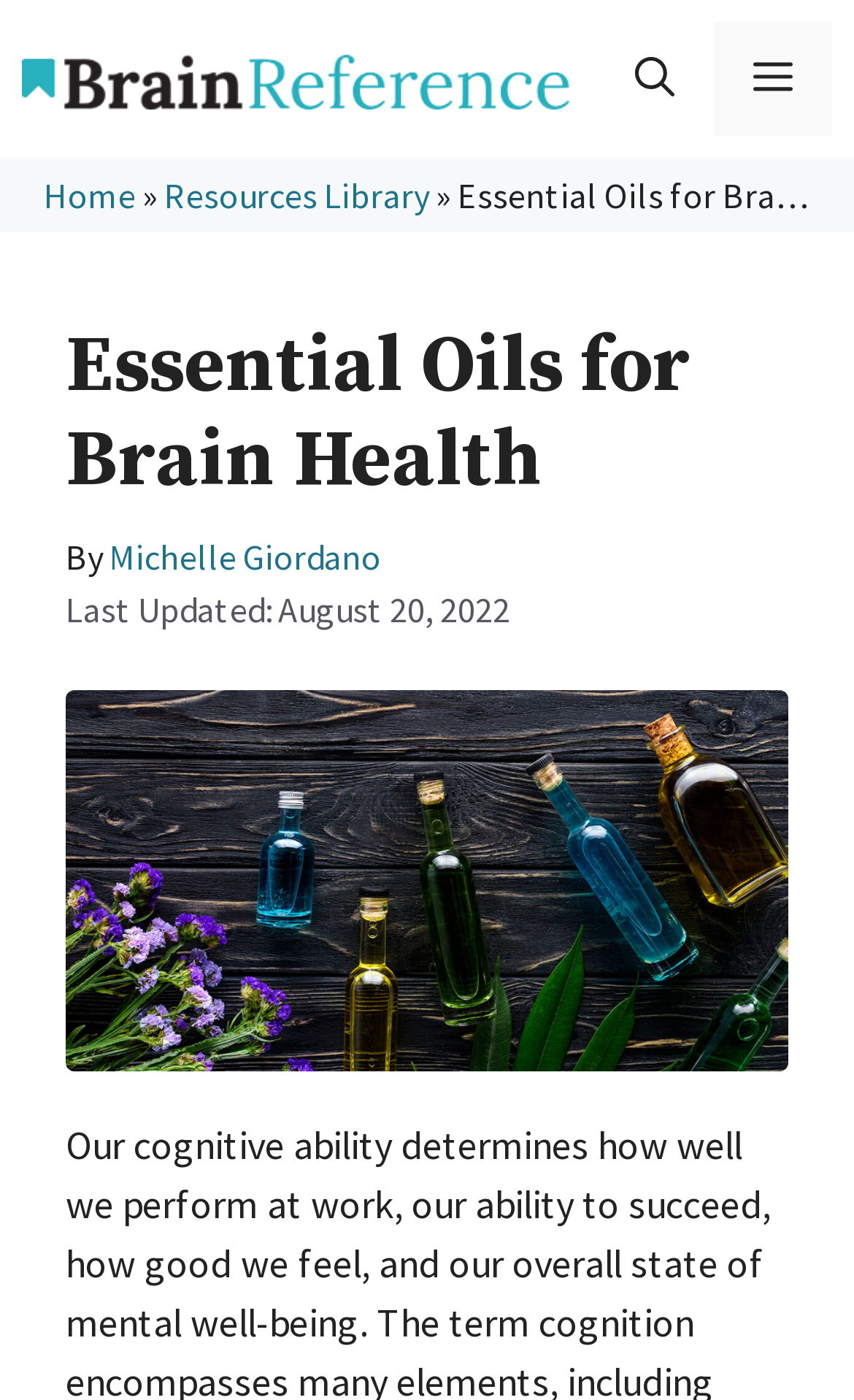Describe every aspect of the webpage in a detailed manner.

The webpage is about essential oils for brain health, with a focus on providing a comprehensive guide. At the top, there is a banner with a site logo, accompanied by a link to "Brain Reference" with an associated image. To the right of the banner, there is a navigation menu with a mobile toggle button, an "Open search" button, and a "Menu" button that expands to reveal the primary menu.

Below the banner, there are three links: "Home", a separator symbol "»", and "Resources Library". The "Resources Library" link is followed by a heading that reads "Essential Oils for Brain Health", which is attributed to "Michelle Giordano". The publication date, "August 20, 2022", is also displayed.

The main content of the webpage is accompanied by a large figure, which is an image related to essential oils for brain health. The image takes up a significant portion of the page, spanning from the top to the bottom.